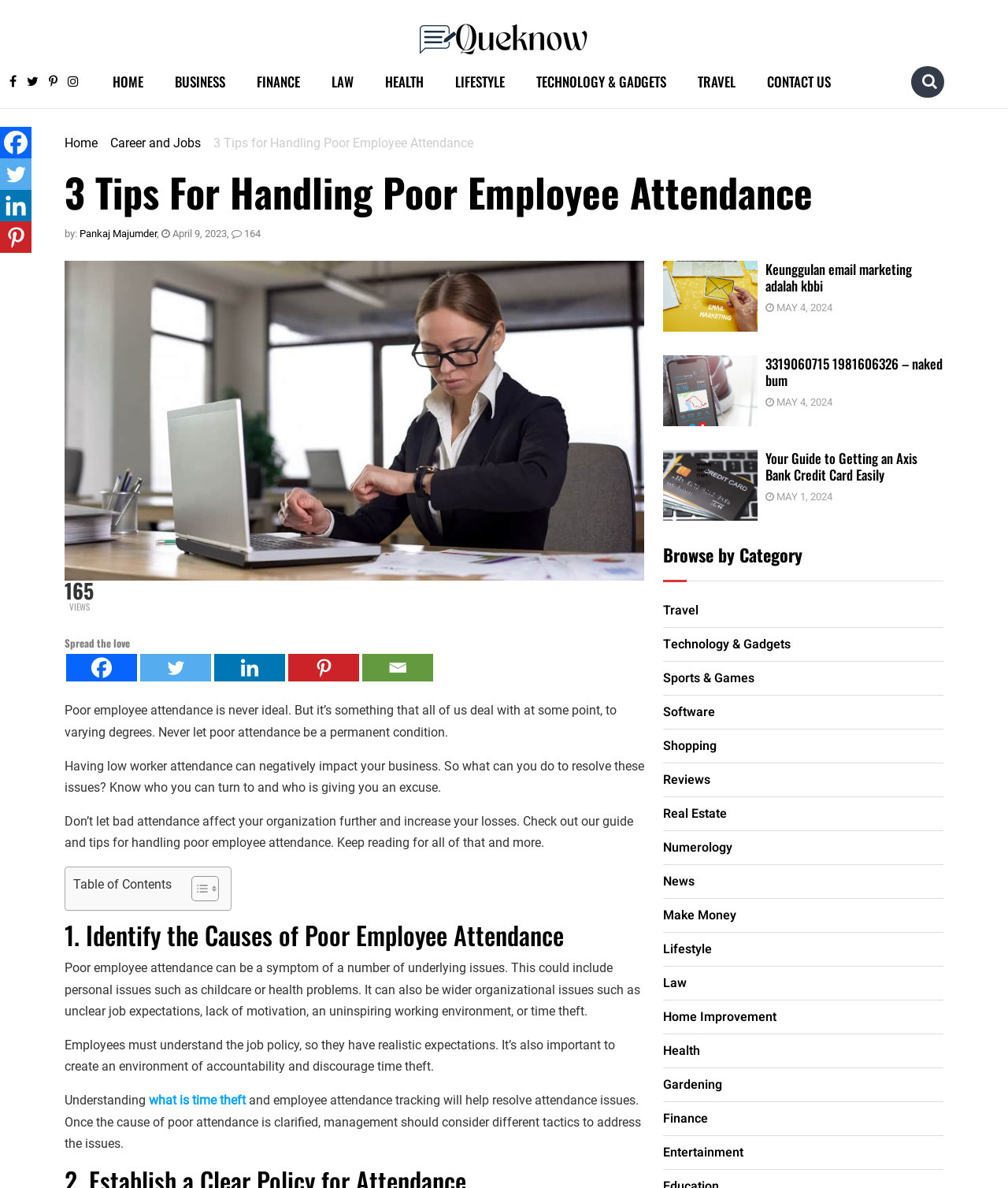How many tips are provided in the article?
Answer the question using a single word or phrase, according to the image.

3